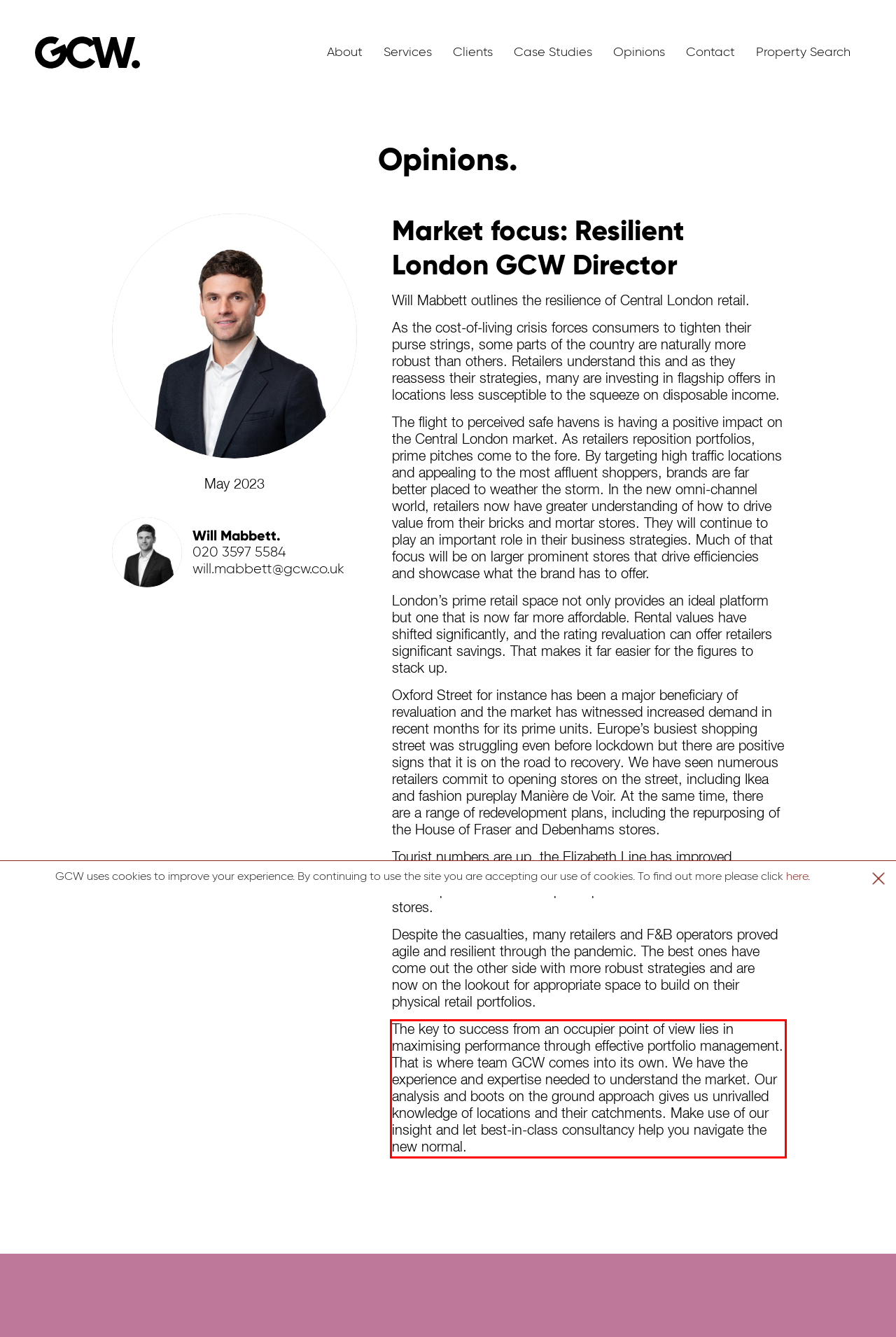Please recognize and transcribe the text located inside the red bounding box in the webpage image.

The key to success from an occupier point of view lies in maximising performance through effective portfolio management. That is where team GCW comes into its own. We have the experience and expertise needed to understand the market. Our analysis and boots on the ground approach gives us unrivalled knowledge of locations and their catchments. Make use of our insight and let best-in-class consultancy help you navigate the new normal.